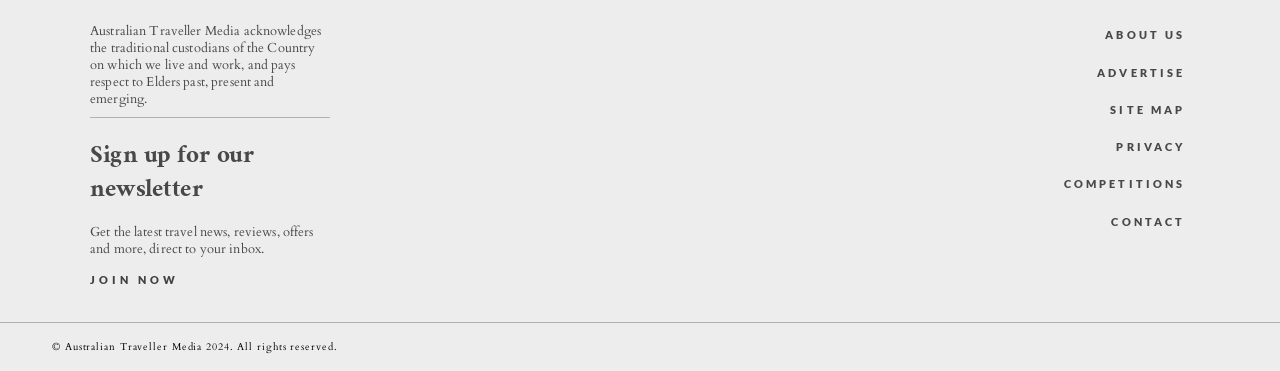Respond to the following question with a brief word or phrase:
What is the acknowledgement statement at the top of the webpage?

Acknowledging traditional custodians of the Country